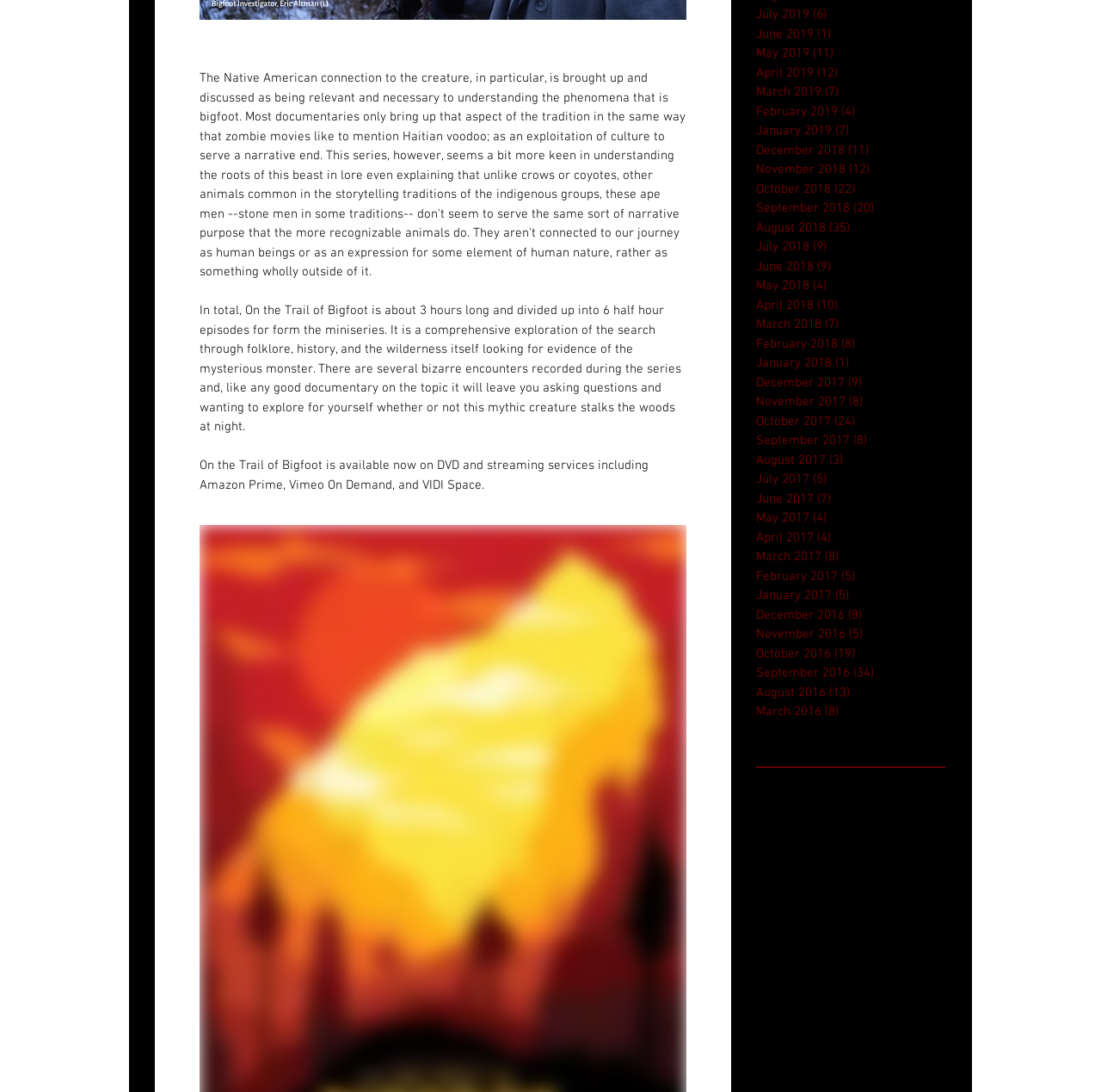Predict the bounding box coordinates for the UI element described as: "February 2019 (4) 4 posts". The coordinates should be four float numbers between 0 and 1, presented as [left, top, right, bottom].

[0.687, 0.093, 0.851, 0.111]